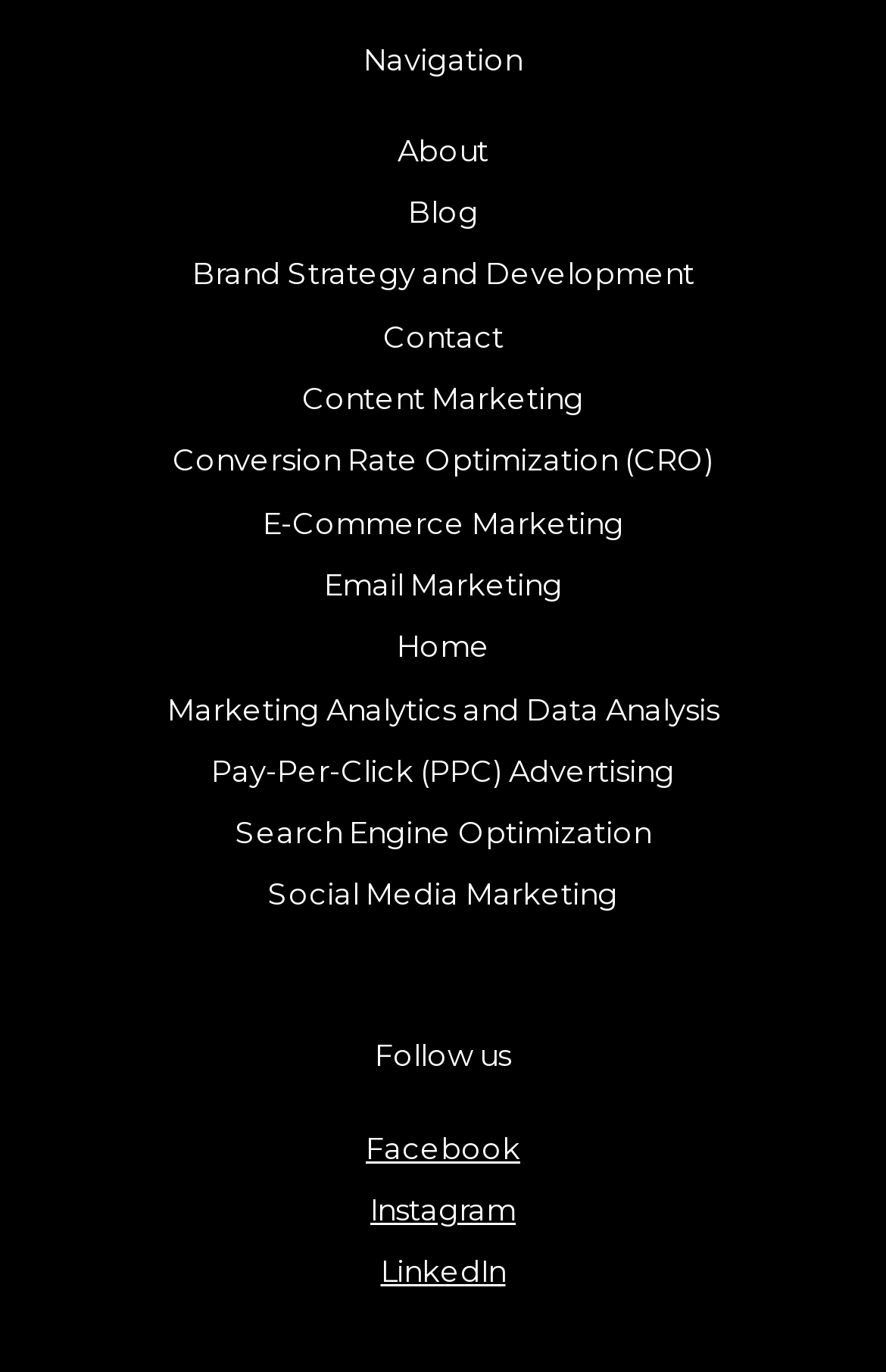What is the topmost navigation item?
Based on the screenshot, provide your answer in one word or phrase.

About